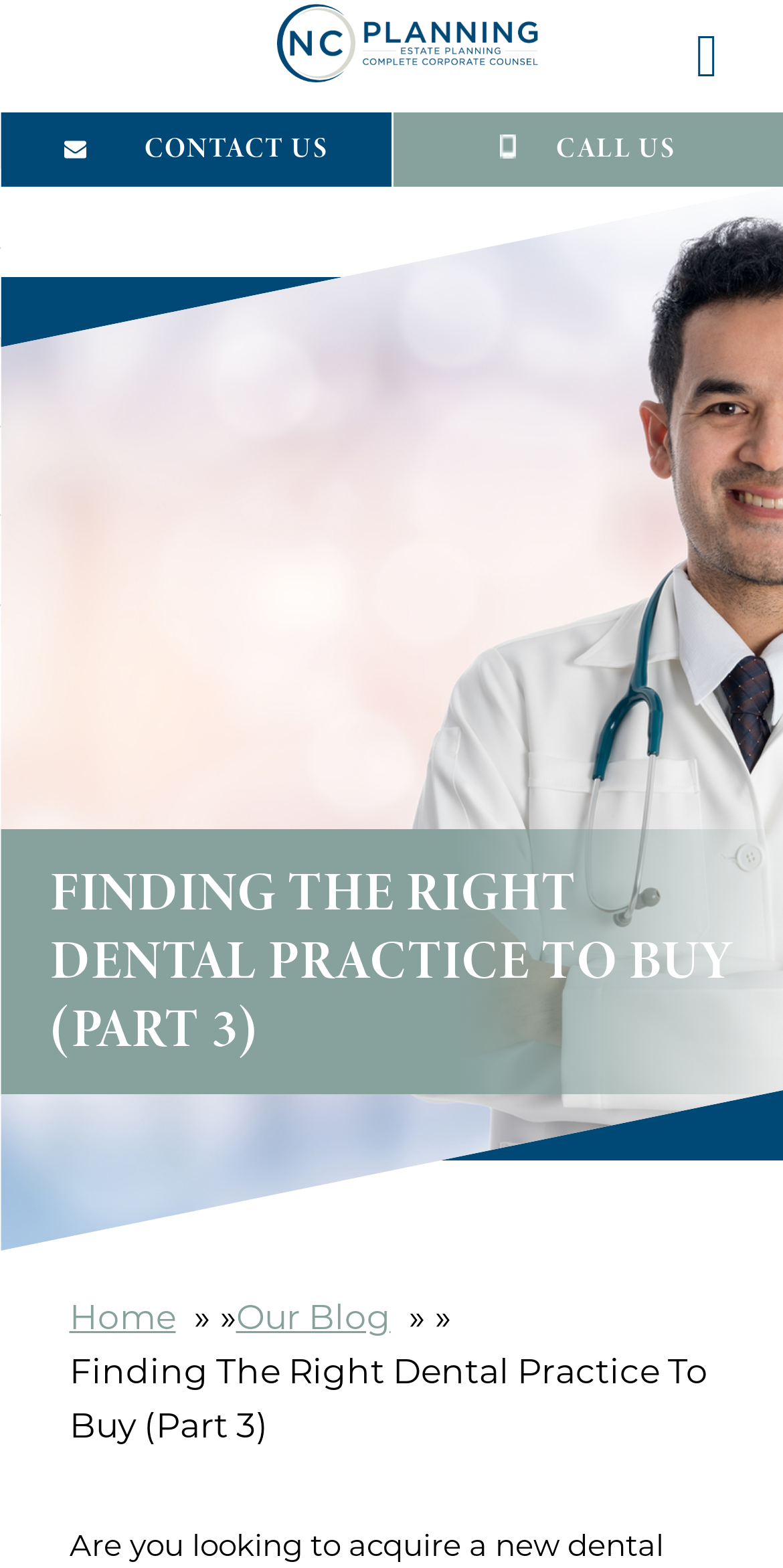Respond with a single word or phrase to the following question:
What is the phone number to call?

919.900.4720